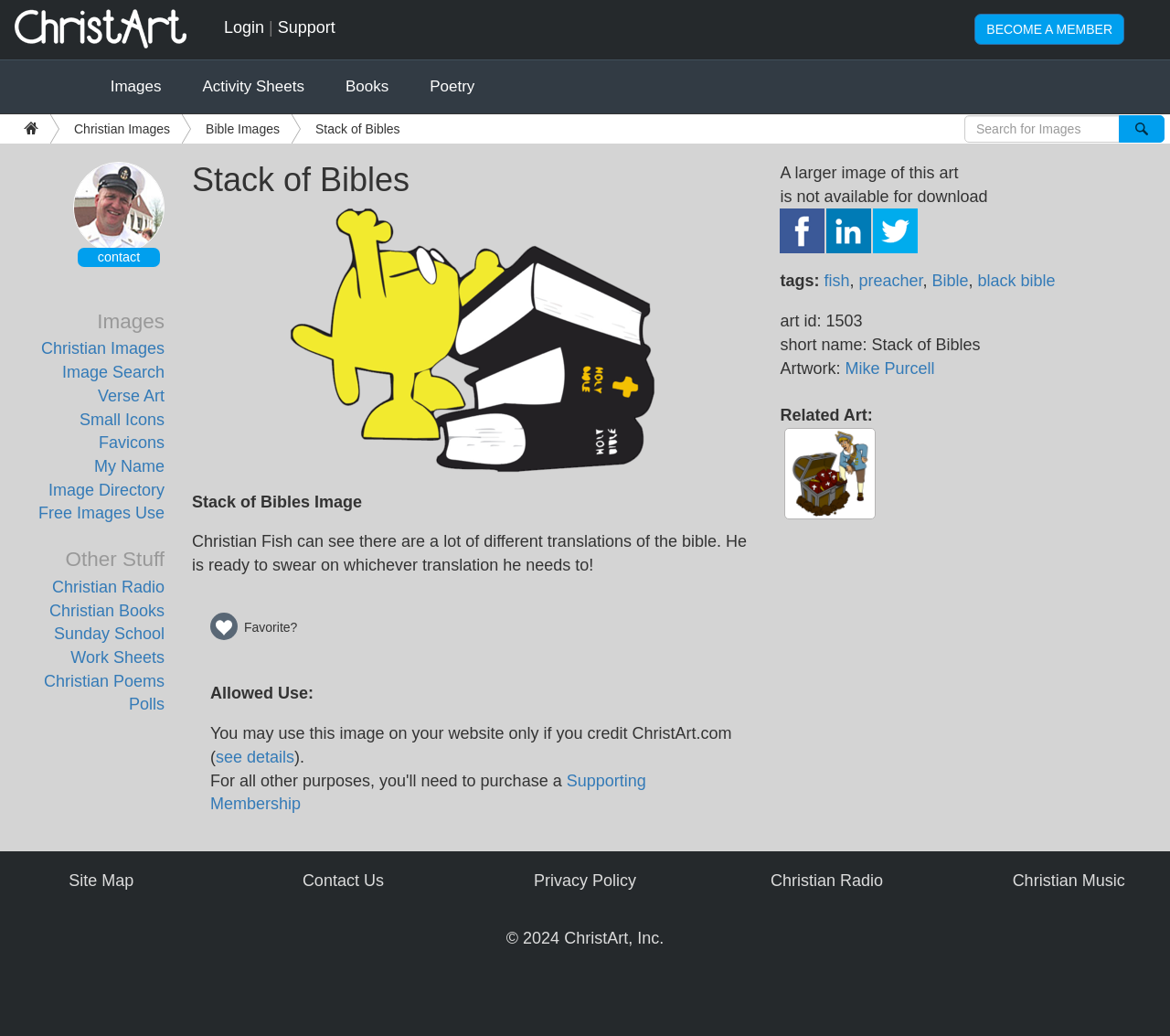Find the UI element described as: "Careers" and predict its bounding box coordinates. Ensure the coordinates are four float numbers between 0 and 1, [left, top, right, bottom].

None